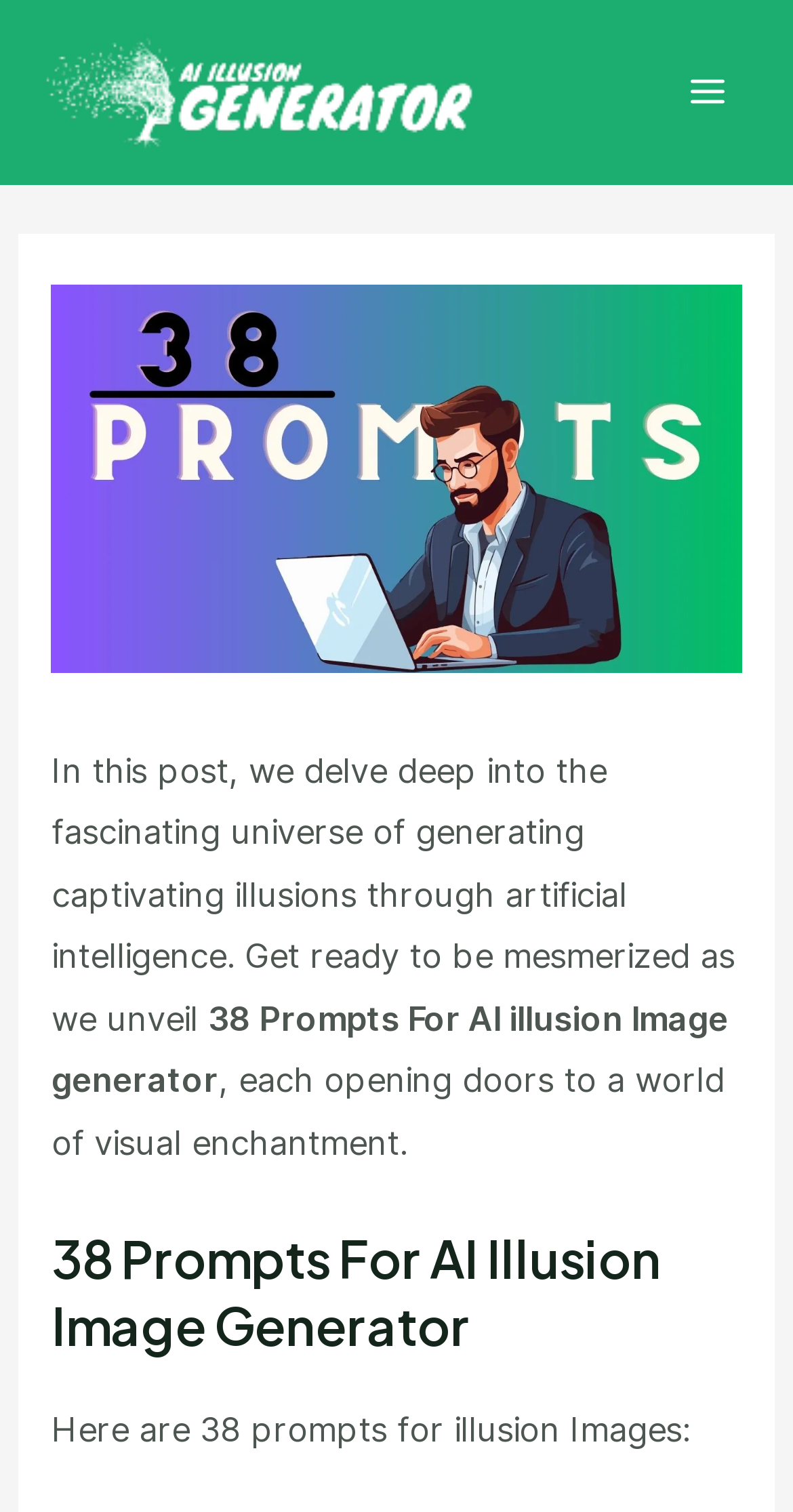Explain in detail what you observe on this webpage.

The webpage is about generating captivating illusions through artificial intelligence, as indicated by the title "38 Prompts For AI Illusion Image Generator". At the top left of the page, there is a link and an image, both labeled "AIillusionGenerator". 

On the top right, there is a button labeled "Main Menu" with an image beside it. Below the button, there is a header section that spans most of the page's width. This section contains a brief introduction to the topic, stating that the post will explore the universe of generating captivating illusions through artificial intelligence. 

Below the introduction, there is a heading that repeats the title "38 Prompts For AI Illusion Image Generator". Following the heading, there is a paragraph that explains the purpose of the post, which is to provide 38 prompts for illusion images.